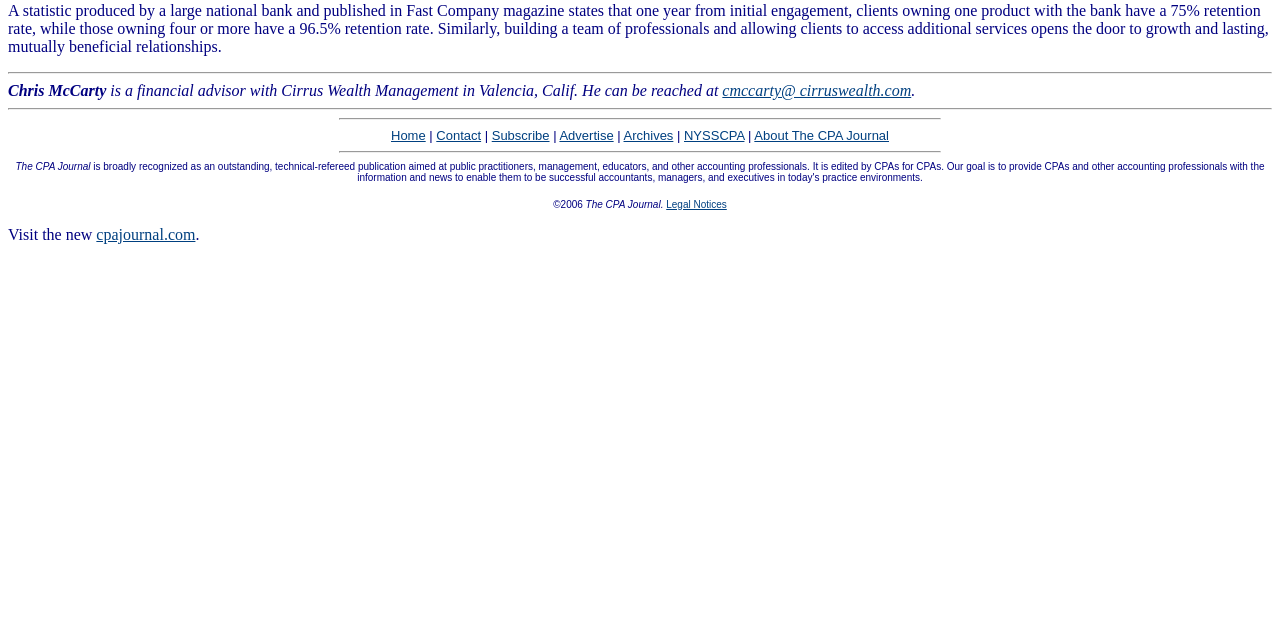Please determine the bounding box coordinates of the section I need to click to accomplish this instruction: "Contact Chris McCarty via email".

[0.564, 0.129, 0.712, 0.155]